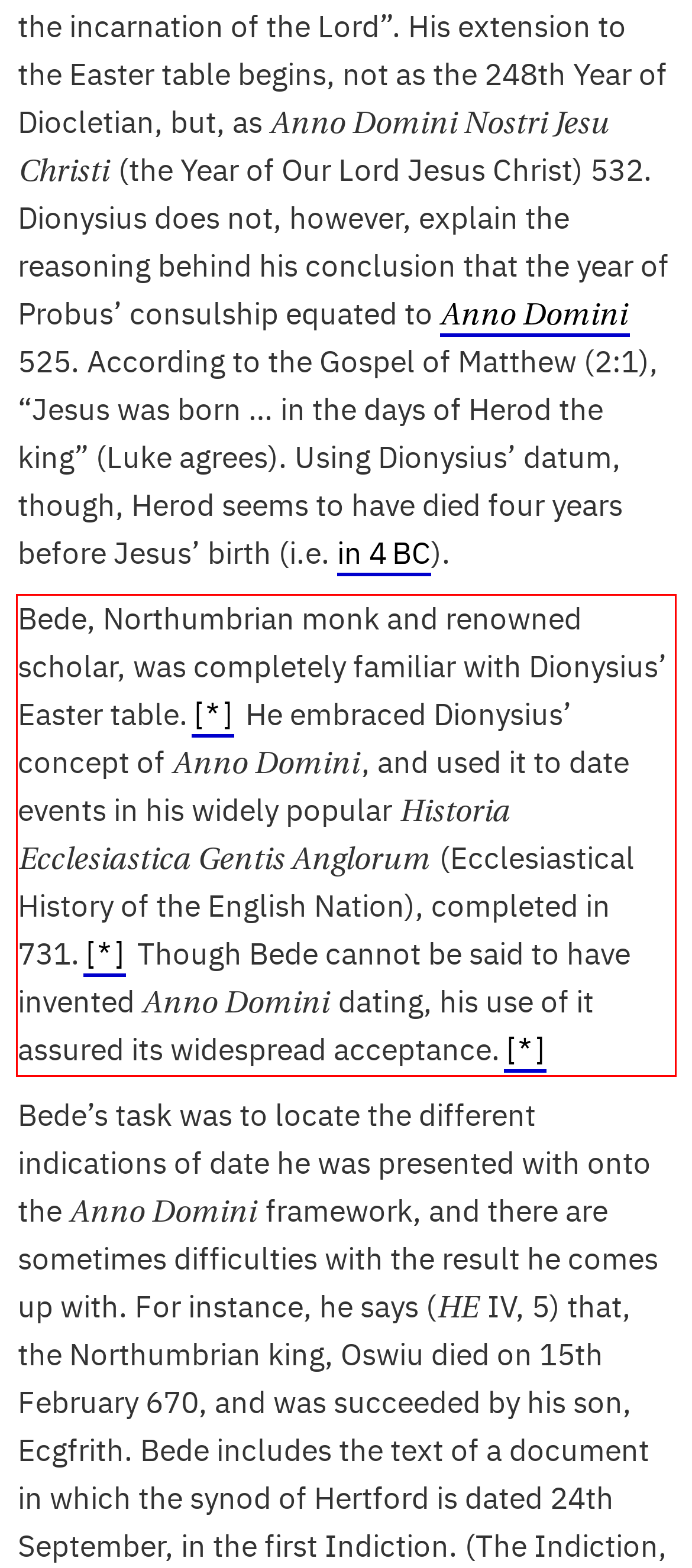Please examine the screenshot of the webpage and read the text present within the red rectangle bounding box.

Bede, Northumbrian monk and renowned scholar, was completely familiar with Dionysius’ Easter table.[*] He embraced Dionysius’ concept of Anno Domini, and used it to date events in his widely popular Historia Ecclesiastica Gentis Anglorum (Ecclesiastical History of the English Nation), completed in 731.[*] Though Bede cannot be said to have invented Anno Domini dating, his use of it assured its widespread acceptance.[*]